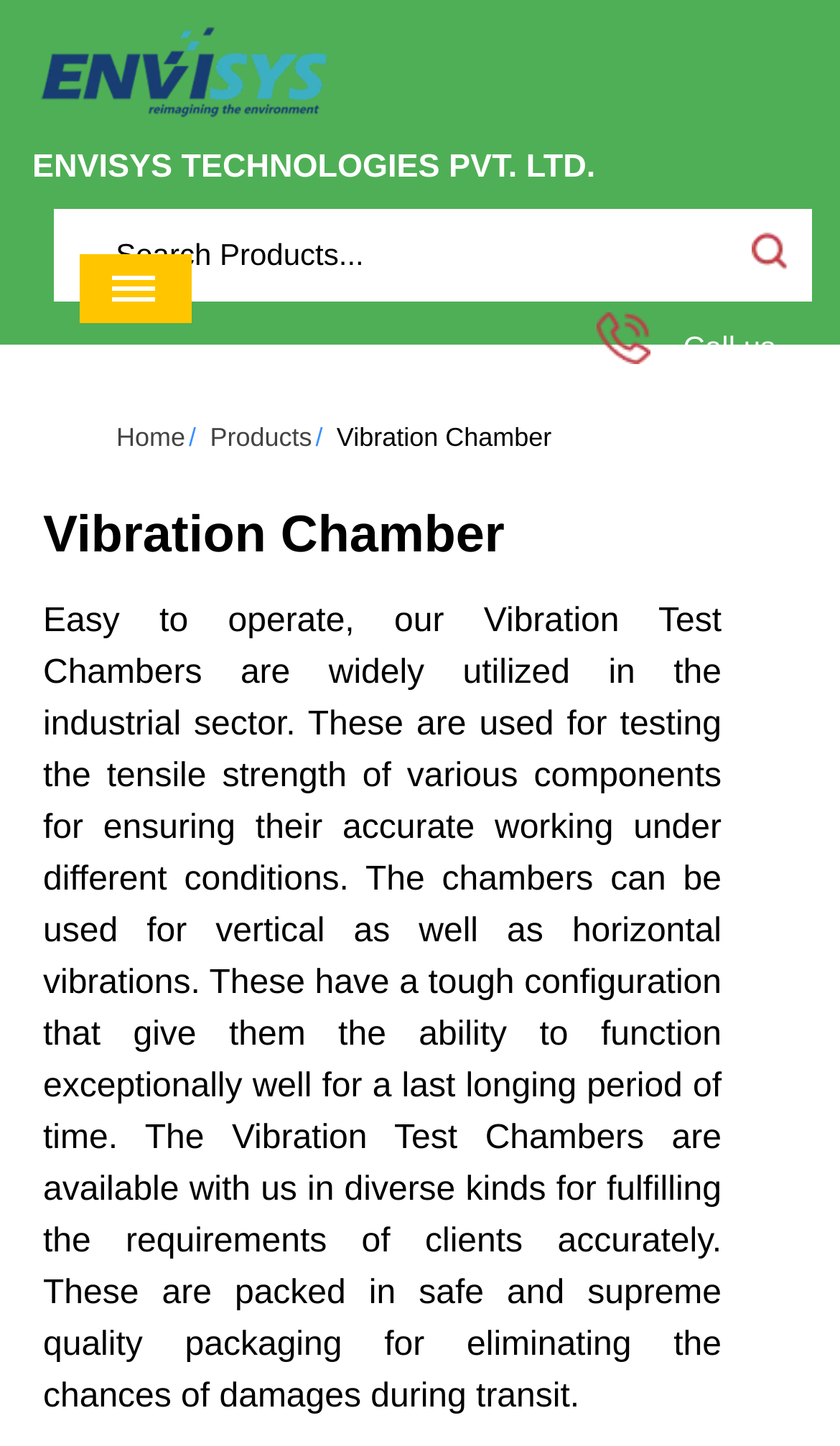Please provide a comprehensive answer to the question below using the information from the image: What is the function of the 'Search' button?

The function of the 'Search' button is obtained from the StaticText element next to the button, which displays the text 'Search Products...'.